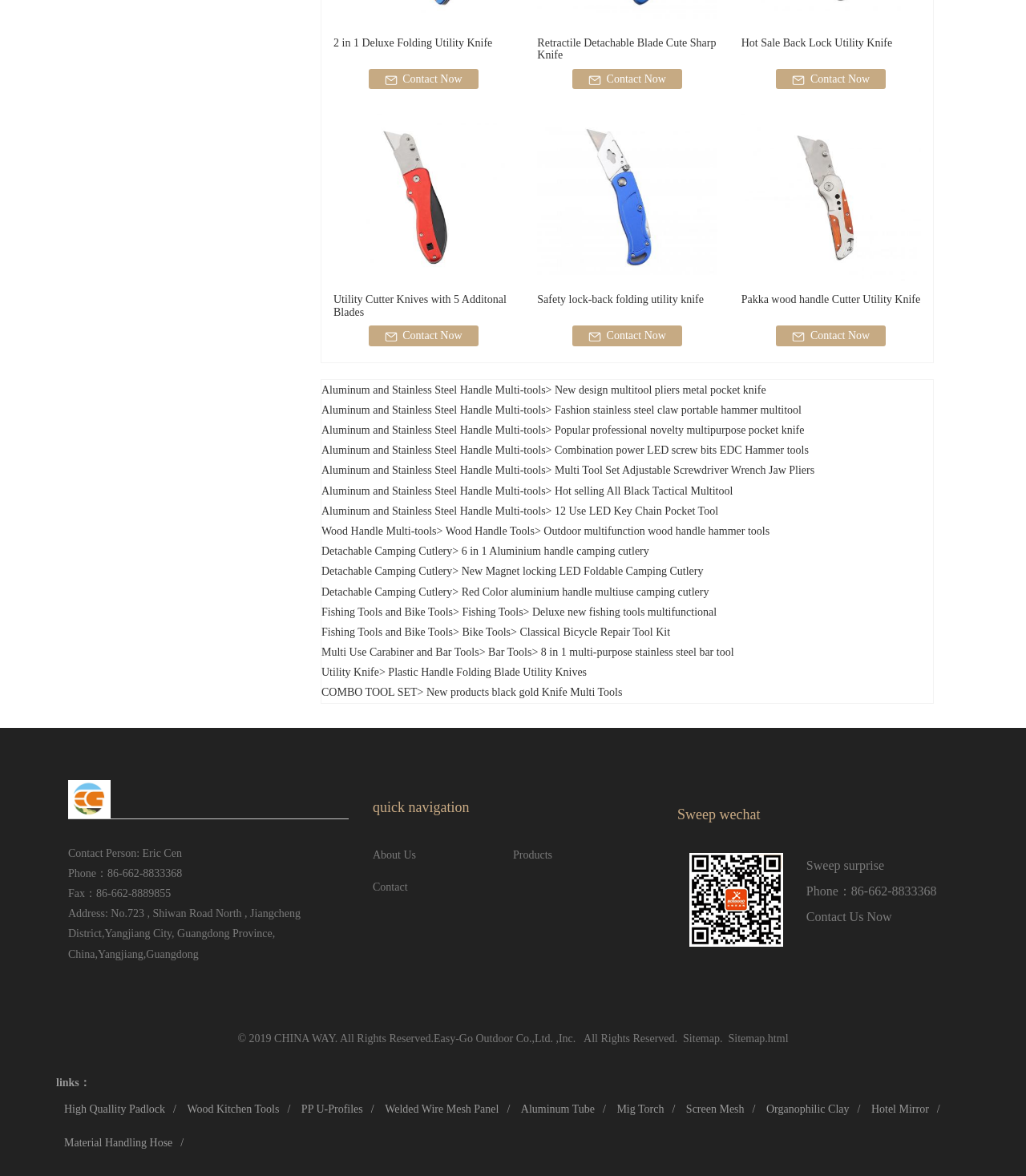Please give the bounding box coordinates of the area that should be clicked to fulfill the following instruction: "Visit Easy-Go Outdoor Co.,Ltd.". The coordinates should be in the format of four float numbers from 0 to 1, i.e., [left, top, right, bottom].

[0.066, 0.663, 0.23, 0.696]